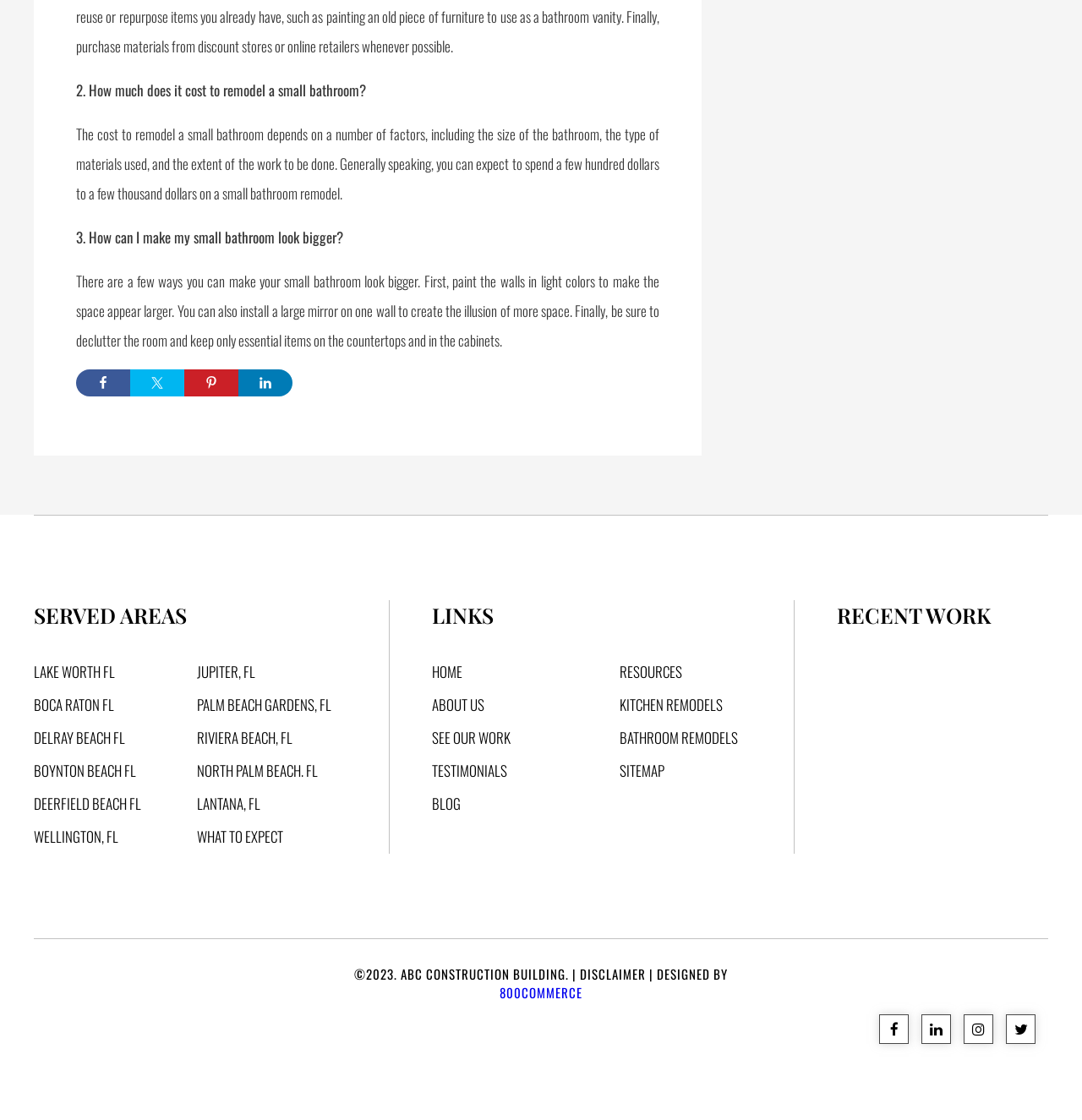Show the bounding box coordinates for the HTML element described as: "About Us".

[0.399, 0.62, 0.448, 0.639]